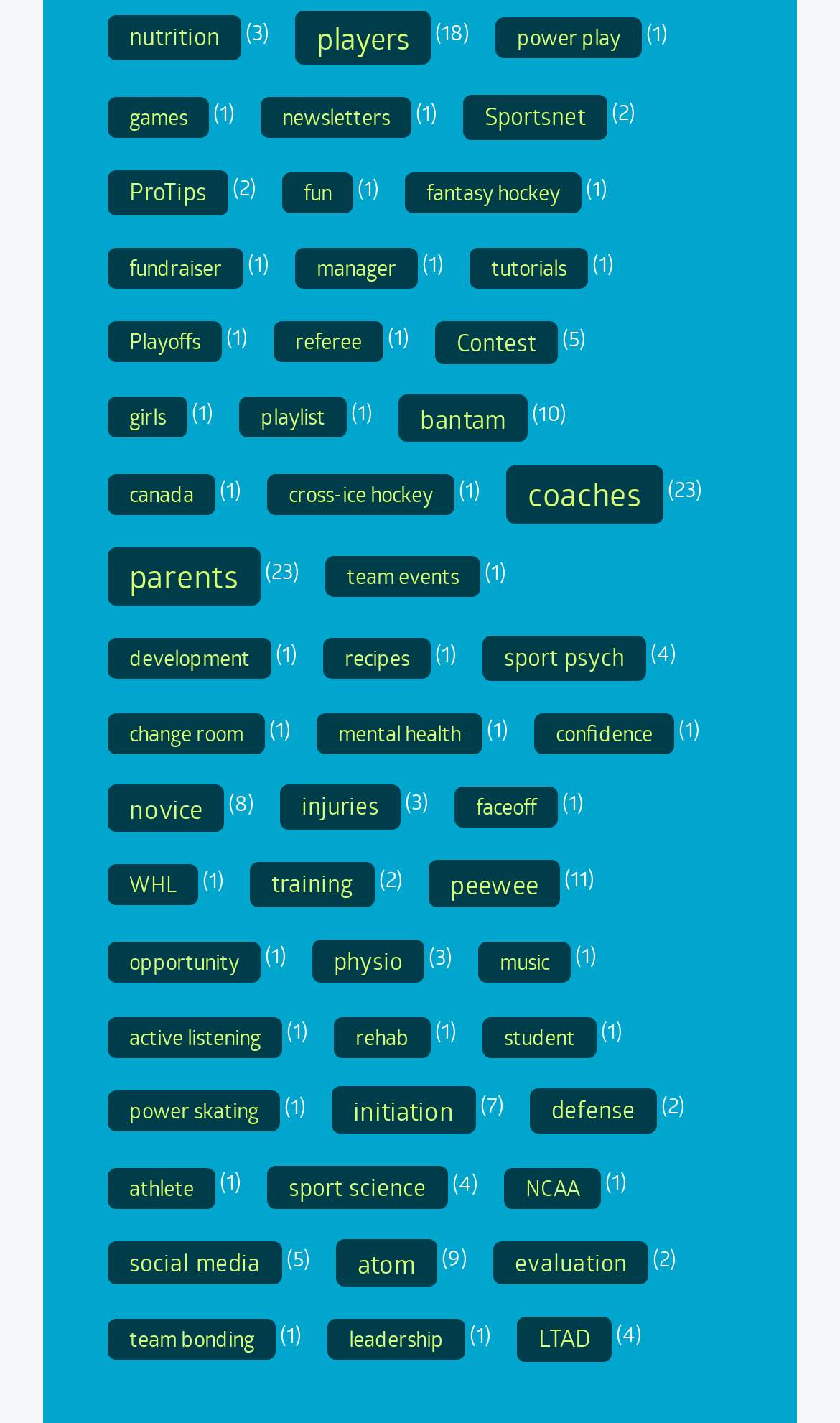Give a concise answer of one word or phrase to the question: 
How many links are related to coaching?

2